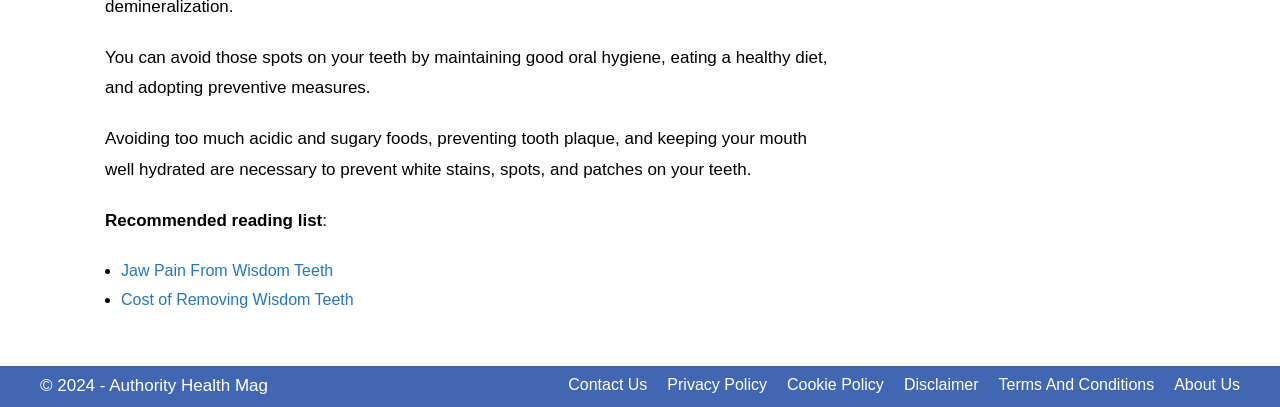Given the description "About Us", determine the bounding box of the corresponding UI element.

[0.917, 0.925, 0.969, 0.967]